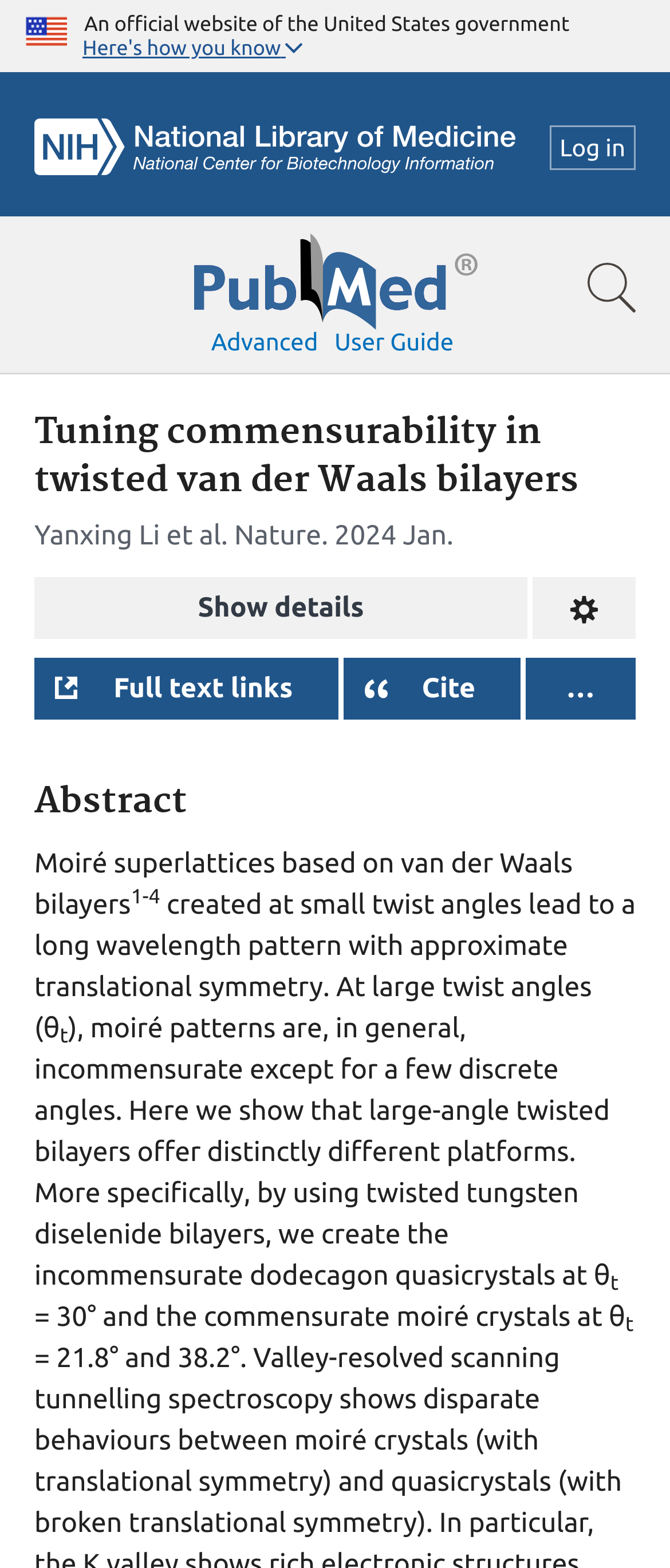Highlight the bounding box coordinates of the element that should be clicked to carry out the following instruction: "Search for a term". The coordinates must be given as four float numbers ranging from 0 to 1, i.e., [left, top, right, bottom].

[0.0, 0.138, 1.0, 0.239]